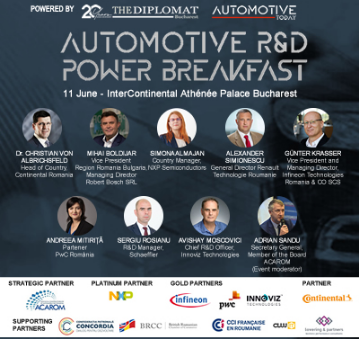What is the main topic of discussion at the Automotive R&D Power Breakfast?
Based on the image, answer the question with as much detail as possible.

The caption highlights the significance of collaboration in advancing automotive innovation in Romania, indicating that the main topic of discussion at the event is related to automotive innovation in Romania.